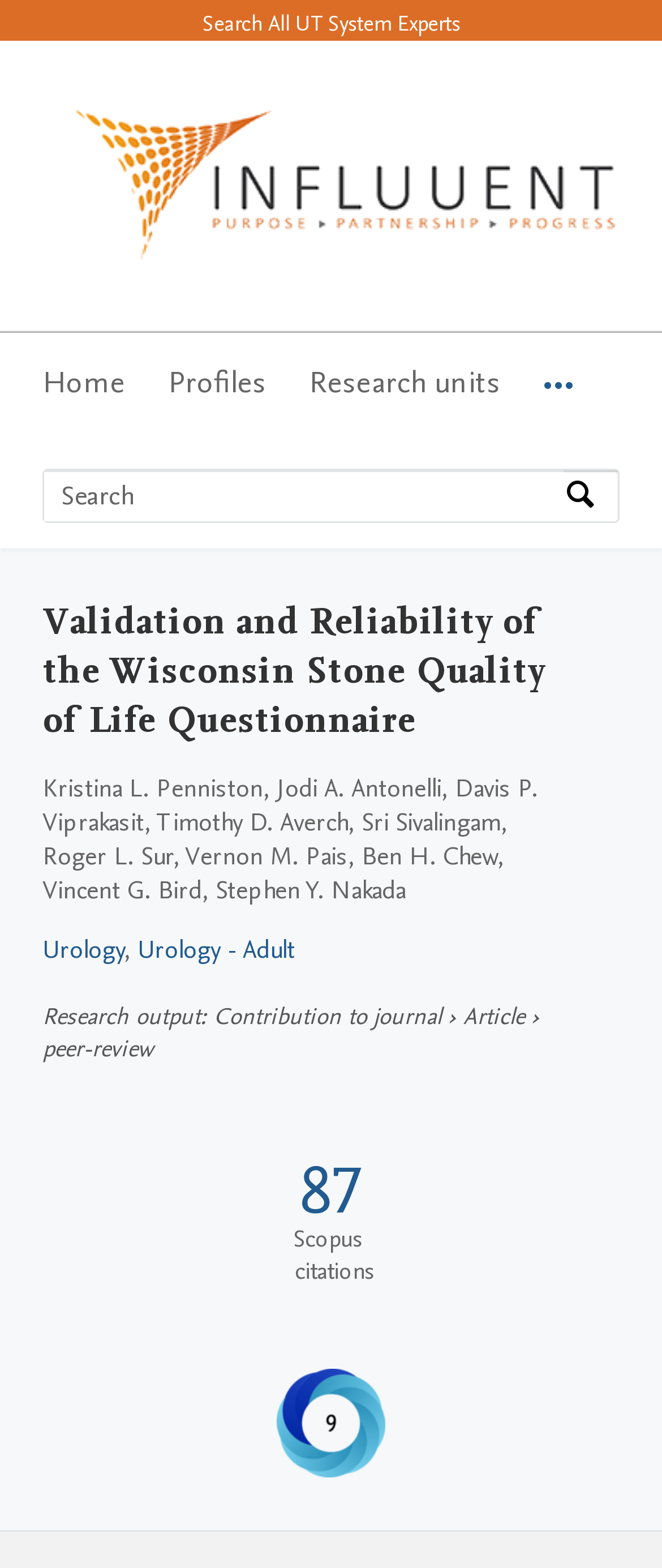How many citations does the article have according to Scopus?
Use the screenshot to answer the question with a single word or phrase.

87